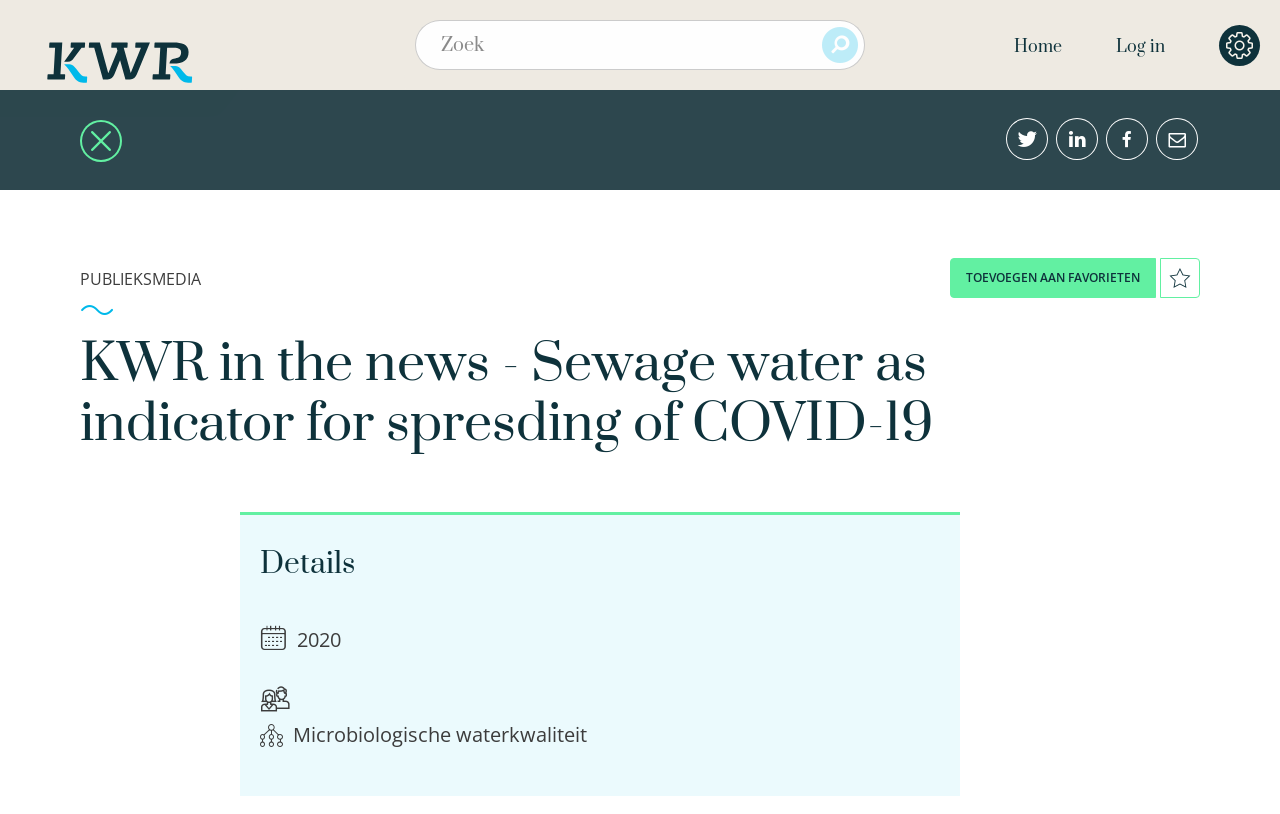Generate a comprehensive caption for the webpage you are viewing.

The webpage is about KWR in the news, specifically focusing on sewage water as an indicator for the spreading of COVID-19. At the top left, there is a link to "De bibliotheek van KWR" accompanied by a small image. Next to it, there is a search bar with a textbox and a disabled button. On the top right, there are links to "Home" and "Log in", which has a popup menu with several icons.

Below the top navigation, there is a main section with a heading that reads "KWR in the news - Sewage water as indicator for spresding of COVID-19". Underneath, there is a subheading "Details" followed by a time stamp indicating the year 2020. The main content of the page is about microbiologists conducting RNA analyses at municipal waste water treatment plants in the Netherlands, which showed the presence of RNA gene fragments of COVID-19.

On the right side of the main content, there is a section with a heading "Microbiologische waterkwaliteit" which seems to be related to the main topic. At the bottom left, there is a canvas element, but it does not contain any visible content. Overall, the webpage appears to be a news article or a research publication about the use of sewage water in tracking the spread of COVID-19.